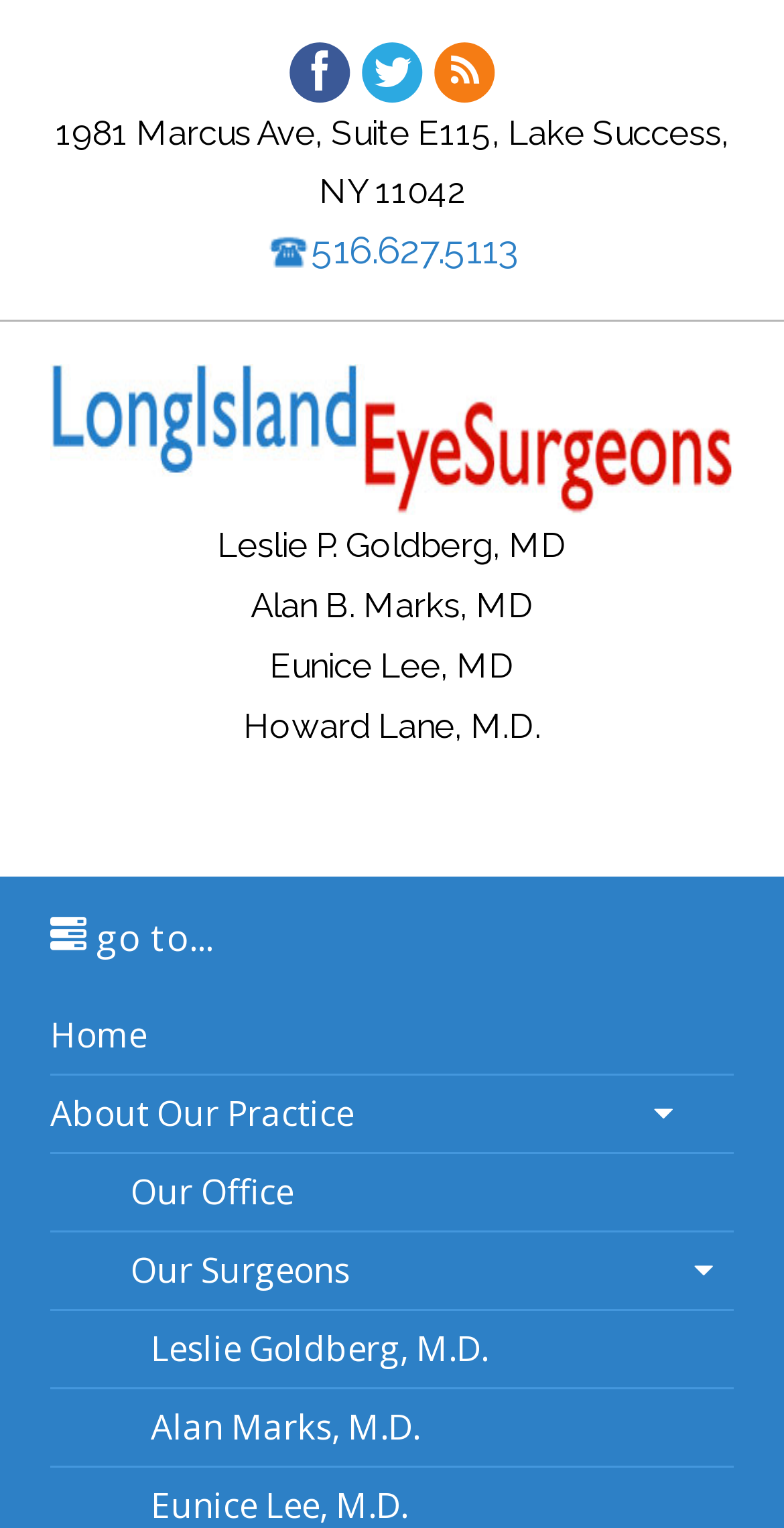Use the information in the screenshot to answer the question comprehensively: How many images are there on this webpage?

I counted the number of image elements on the webpage, which are 7. These images are likely logos, icons, or other graphical elements on the webpage.